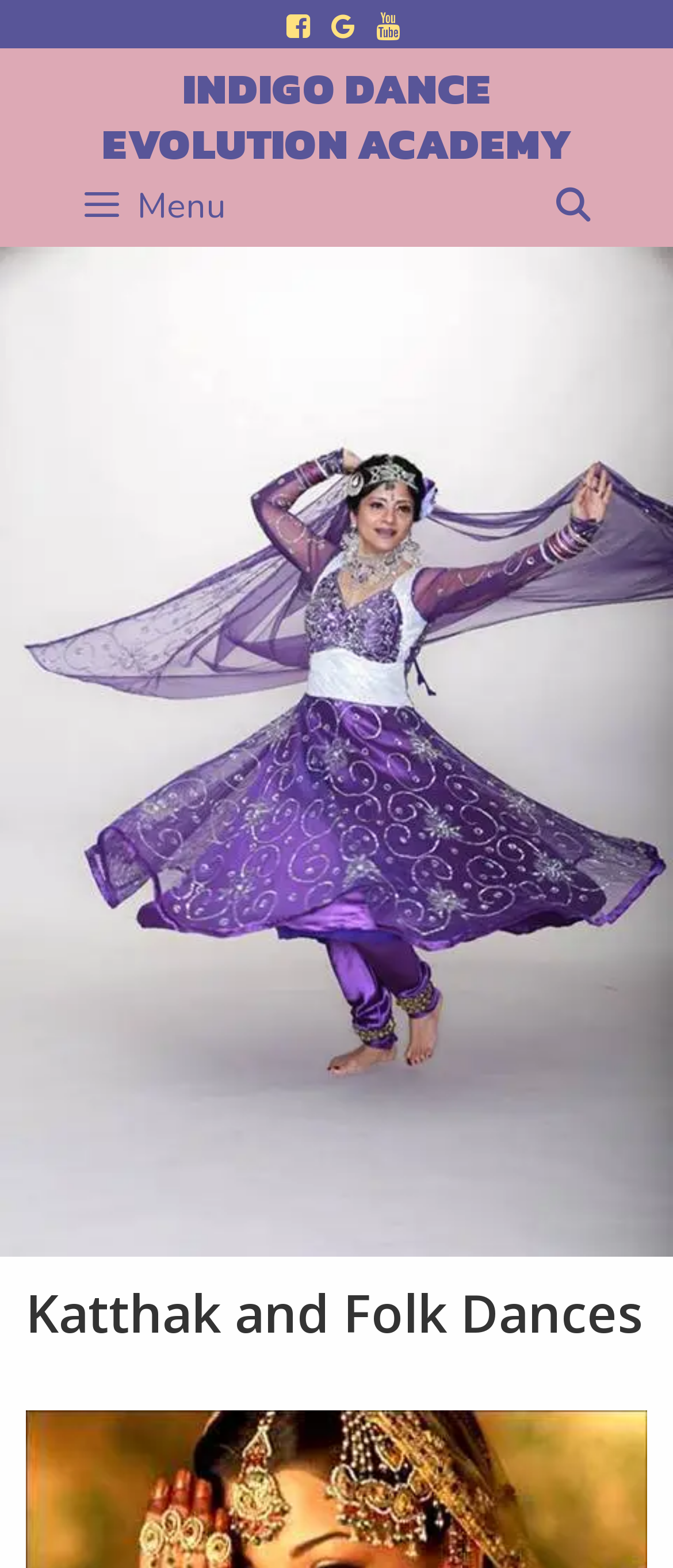What is depicted in the large image on the webpage?
Provide a short answer using one word or a brief phrase based on the image.

A dance teacher or performer